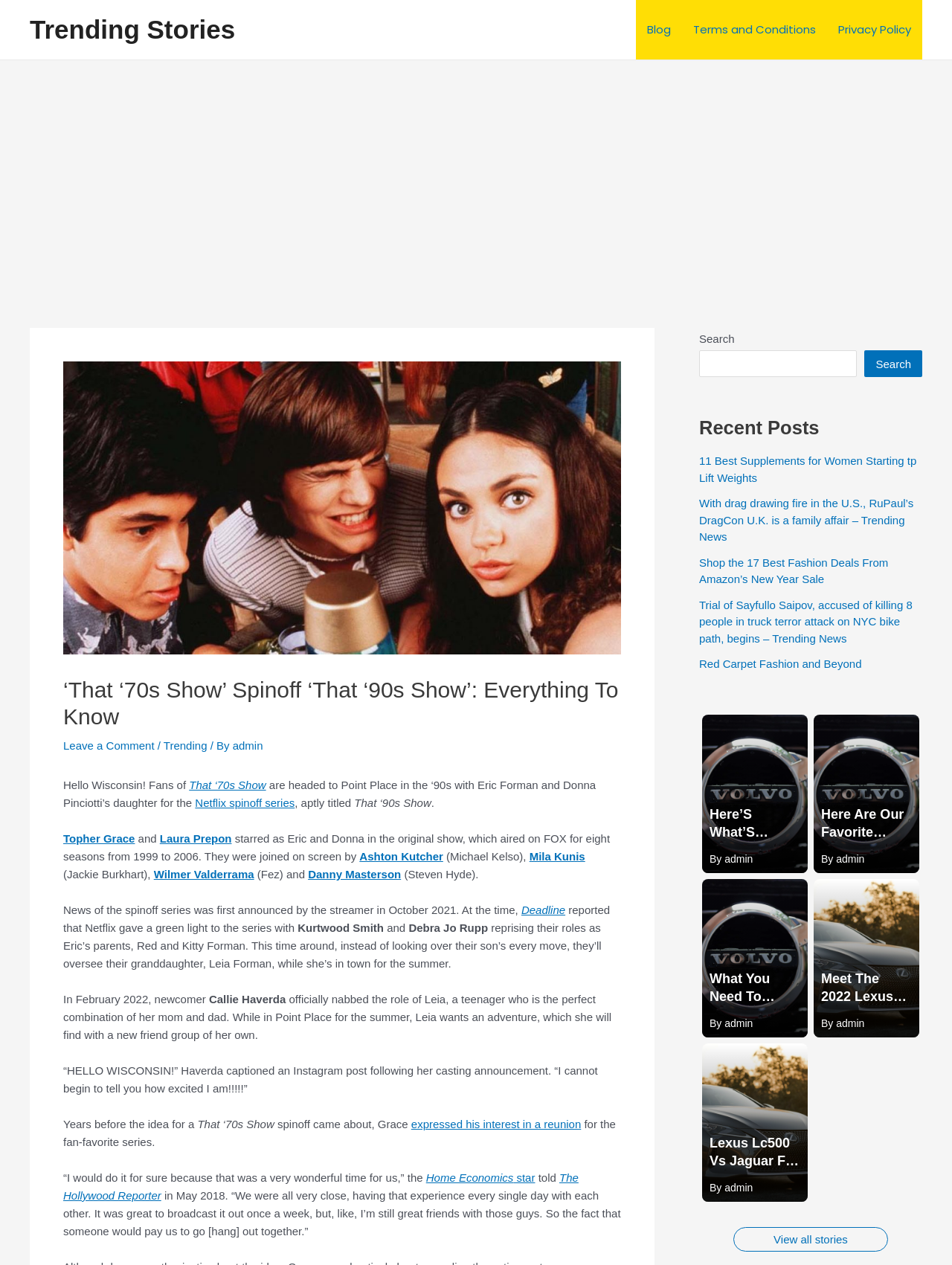Locate the bounding box coordinates of the element that needs to be clicked to carry out the instruction: "Search for something". The coordinates should be given as four float numbers ranging from 0 to 1, i.e., [left, top, right, bottom].

[0.734, 0.277, 0.9, 0.298]